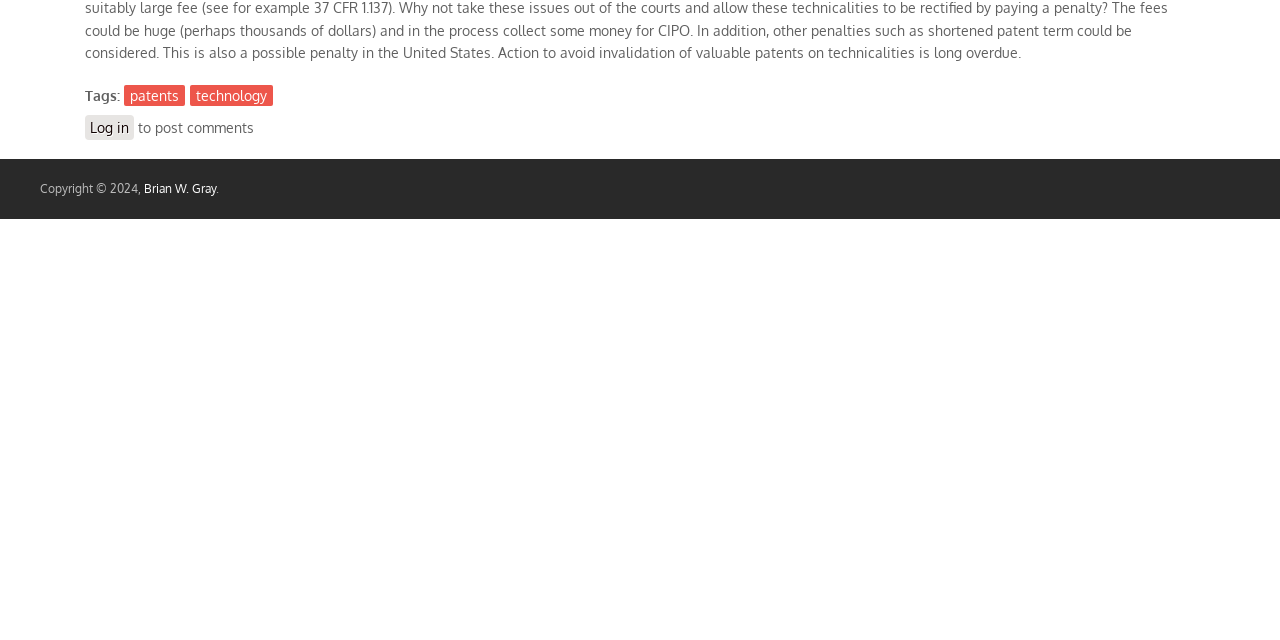Determine the bounding box coordinates of the UI element described below. Use the format (top-left x, top-left y, bottom-right x, bottom-right y) with floating point numbers between 0 and 1: Brian W. Gray

[0.112, 0.283, 0.169, 0.307]